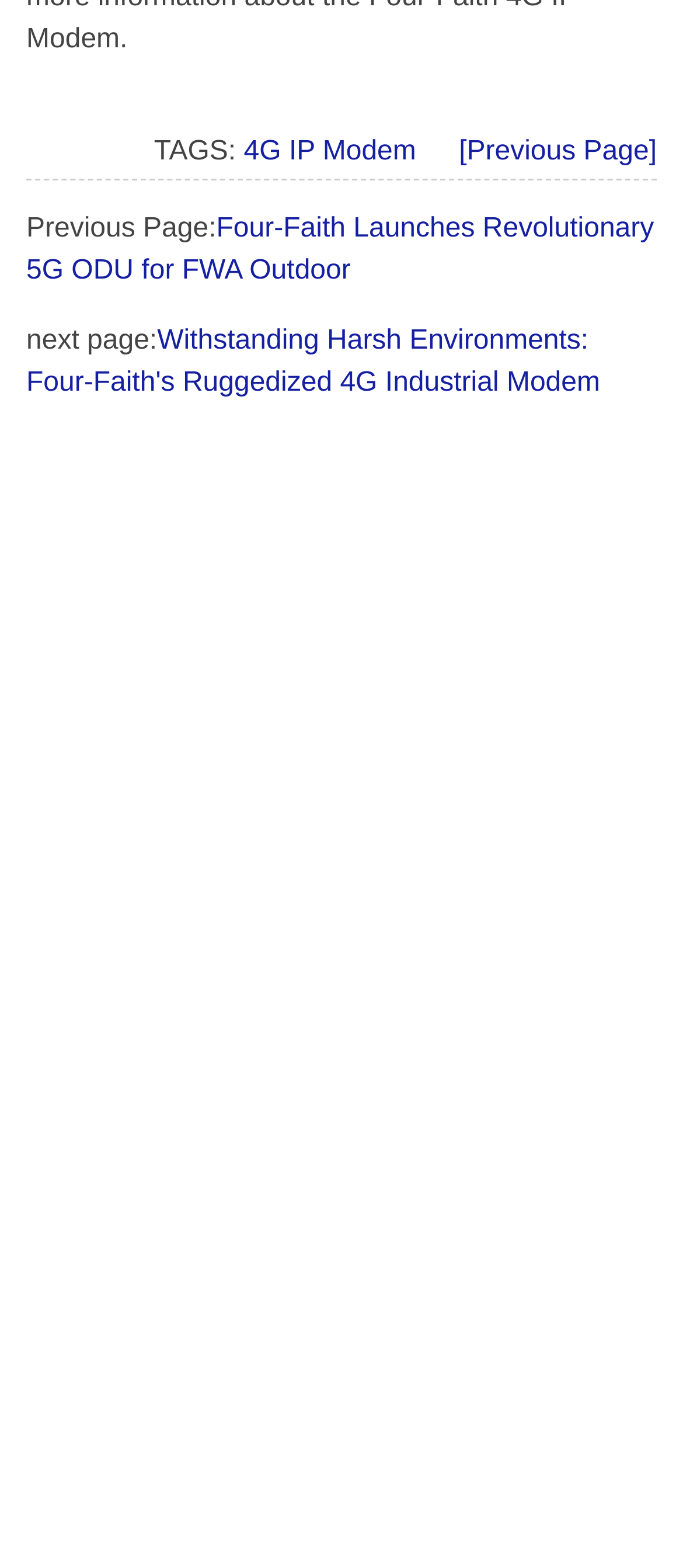Identify the bounding box coordinates of the region I need to click to complete this instruction: "View the 'Four-Faith Launches Revolutionary 5G ODU for FWA Outdoor' news".

[0.038, 0.137, 0.957, 0.183]